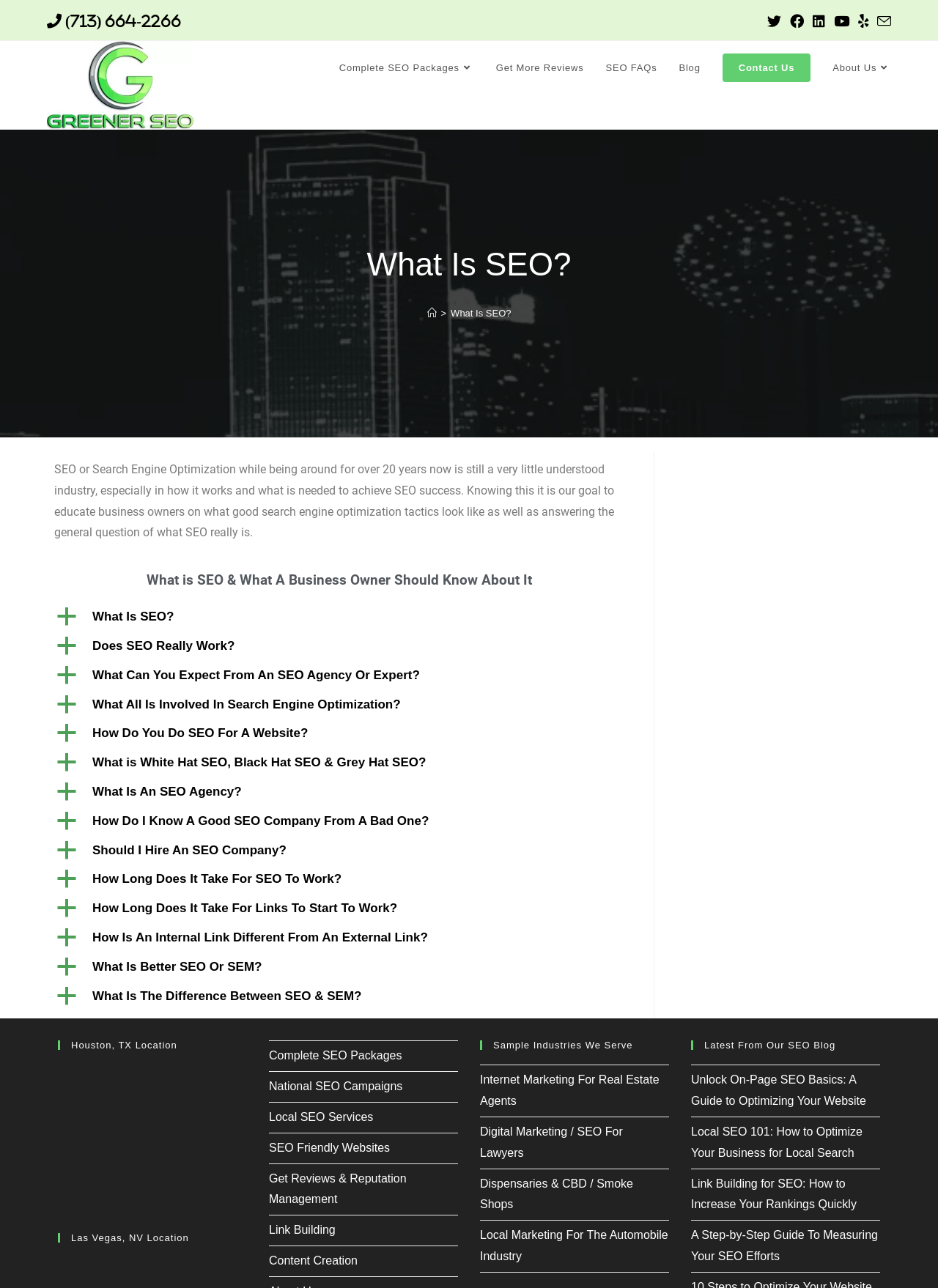Find the bounding box coordinates of the element's region that should be clicked in order to follow the given instruction: "Read the article about 'What is SEO & What A Business Owner Should Know About It'". The coordinates should consist of four float numbers between 0 and 1, i.e., [left, top, right, bottom].

[0.058, 0.359, 0.655, 0.419]